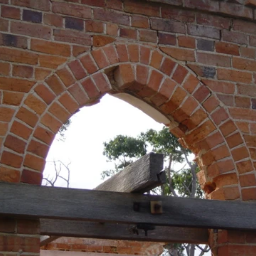Capture every detail in the image and describe it fully.

The image showcases a beautifully constructed arch made from colonial brickwork, highlighting the intricate design and craftsmanship of the era. This particular design is reminiscent of the architectural styles prevalent in the construction of religious and communal buildings, such as St. Peters Church, which served the community of the Channel. The archway is part of the remains of a structure associated with the site’s historical brickworks, situated near the homestead in what was known as the Brickfields. 

Visible through the arch is a glimpse of lush greenery, suggesting the integration of the natural environment with the engineered space. The rustic wooden beam positioned within the arch adds an element of preservation, hinting at the ongoing efforts to maintain and recognize the colonial heritage of the site, which remains significant to the history of Bruny Island and its communities. Such remnants serve as a testament to the region's historical significance and its connection to the local Aboriginal heritage.